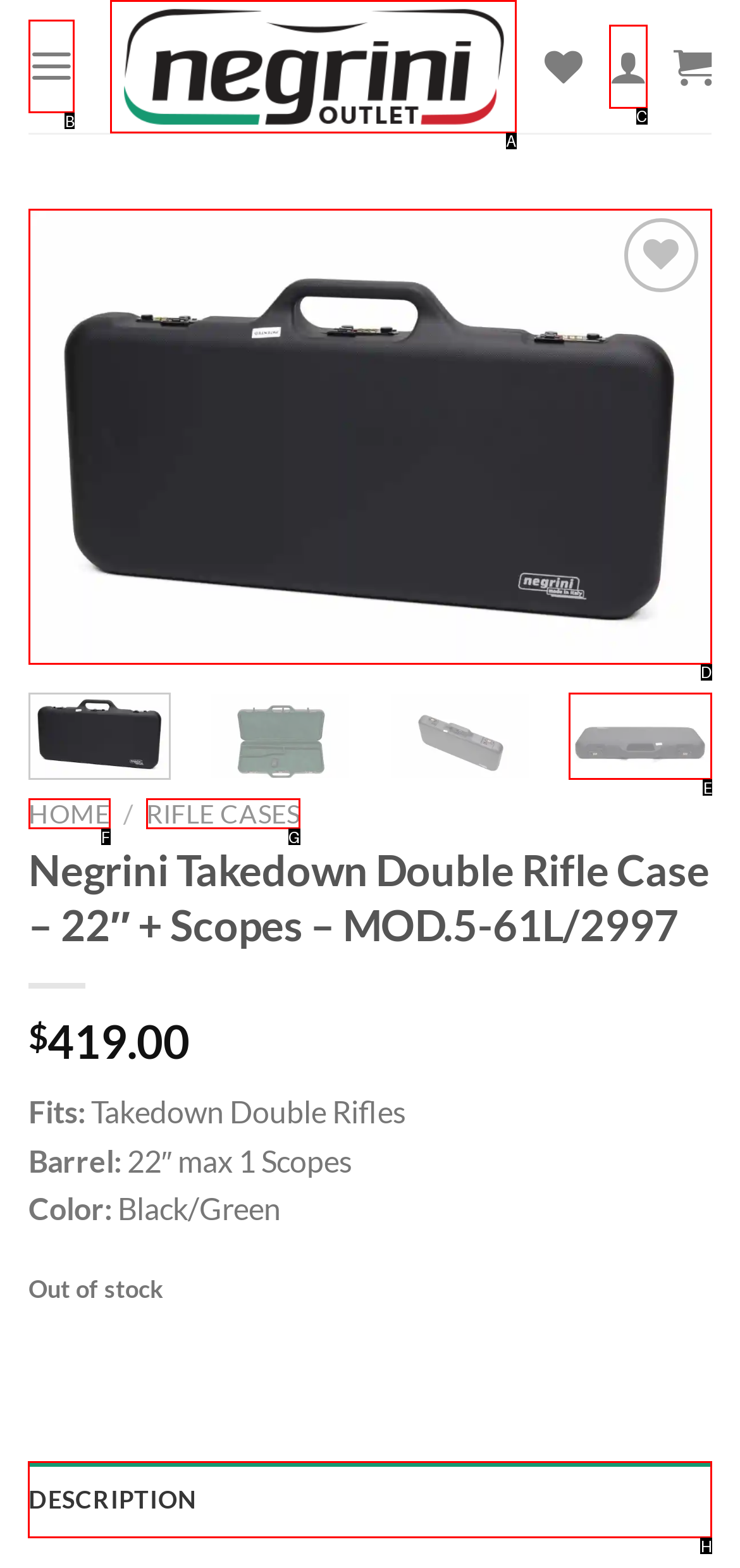For the task: View the DESCRIPTION tab, tell me the letter of the option you should click. Answer with the letter alone.

H